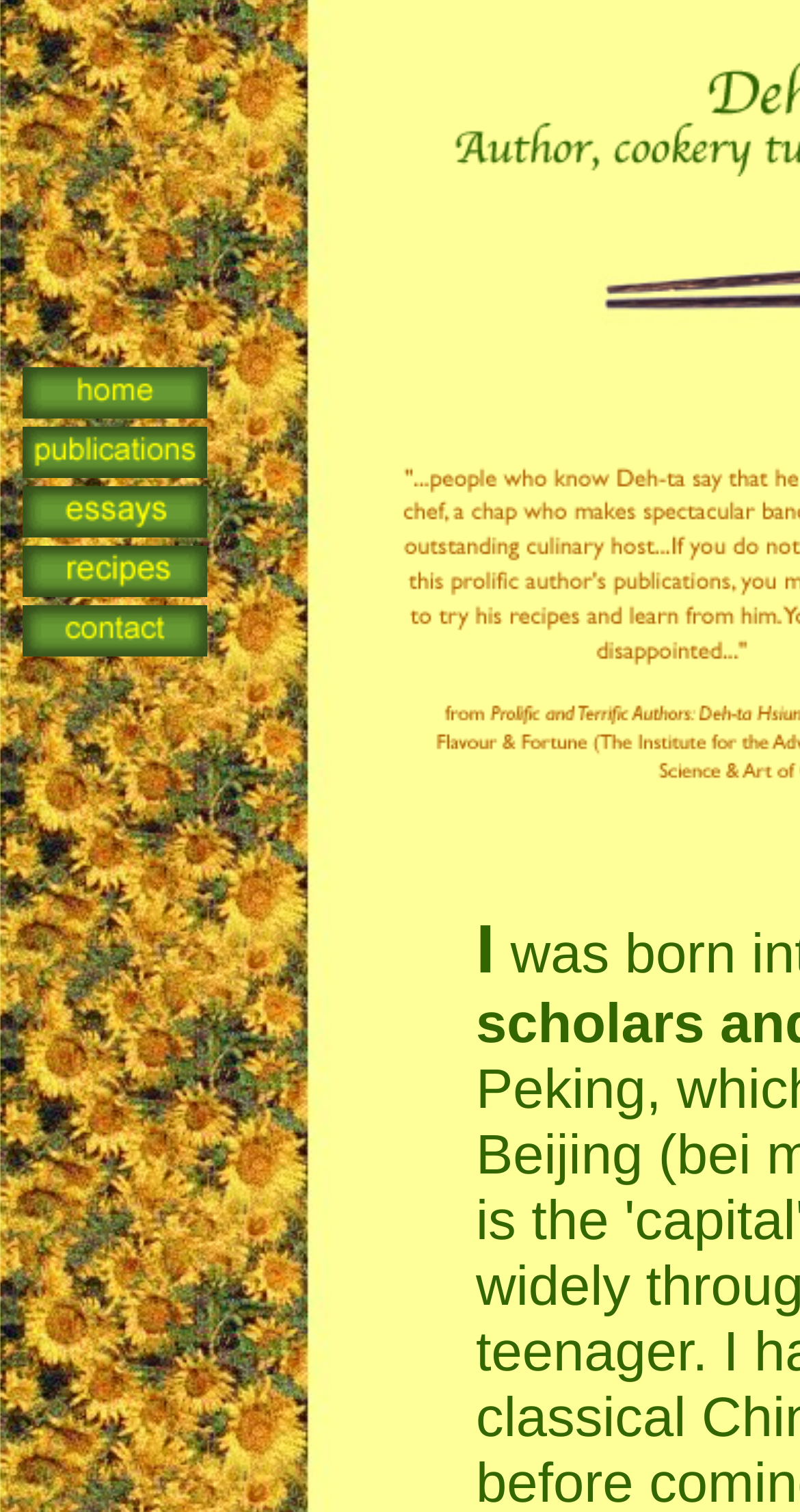What is the purpose of the text 'I' in the bottom-right section?
Examine the image and provide an in-depth answer to the question.

The text 'I' in the bottom-right section of the website is not clearly related to the main topic of Chinese cuisine and culture. Without more context, it is difficult to determine the purpose of this text.